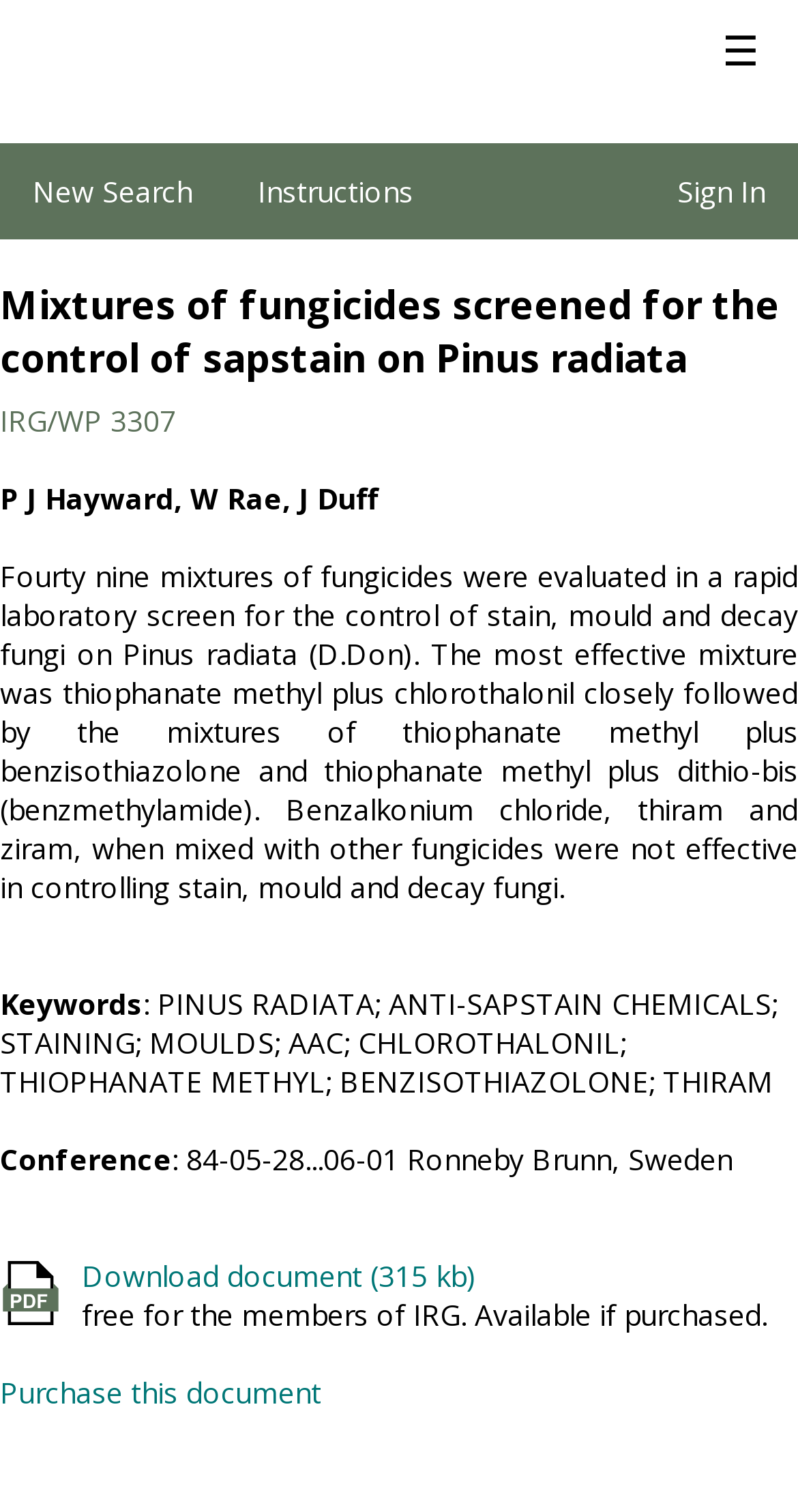Describe all the visual and textual components of the webpage comprehensively.

The webpage appears to be a research paper or article summary page. At the top left, there is a "Home" link accompanied by a small image, and a button with a "☰" symbol on the top right. Below these elements, there are three links: "New Search", "Instructions", and "Sign In", aligned horizontally.

The main content of the page is headed by a title "Mixtures of fungicides screened for the control of sapstain on Pinus radiata", which is followed by a smaller text "IRG/WP 3307". The authors of the paper, "P J Hayward, W Rae, J Duff", are listed below.

The main body of the text describes the research, stating that 49 mixtures of fungicides were evaluated for controlling stain, mould, and decay fungi on Pinus radiata. The most effective mixtures are listed, along with their components.

Below the main text, there are two sections: "Keywords" and "Conference". The "Keywords" section lists several terms related to the research, including "PINUS RADIATA", "ANTI-SAPSTAIN CHEMICALS", and "CHLOROTHALONIL". The "Conference" section provides information about the event where the research was presented, including the date and location.

At the bottom of the page, there are two links: "Download document (315 kb)" and "Purchase this document". The latter is only available for non-members of IRG, and a note indicates that the document is free for IRG members or can be purchased by others.